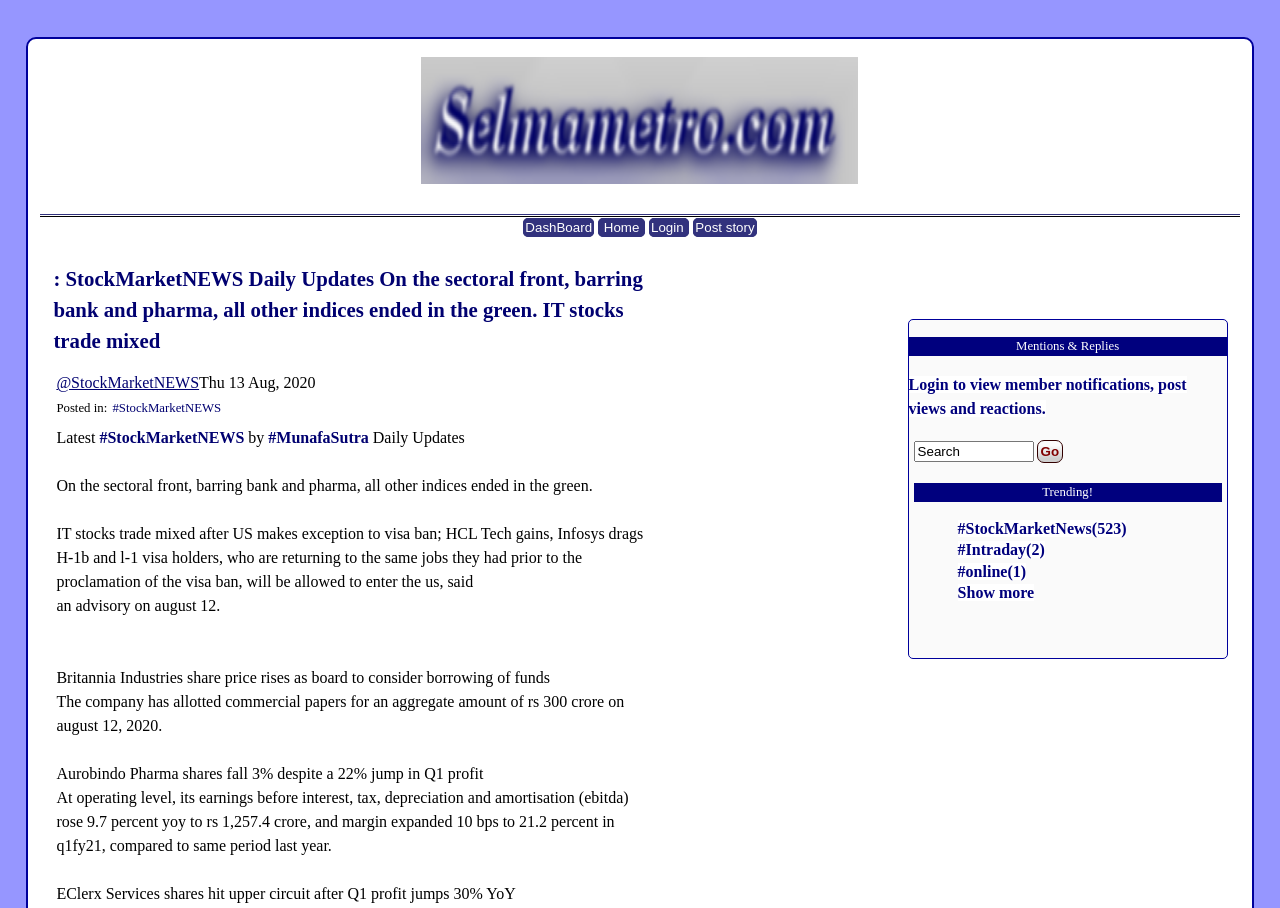Identify and provide the main heading of the webpage.

: StockMarketNEWS Daily Updates On the sectoral front, barring bank and pharma, all other indices ended in the green. IT stocks trade mixed